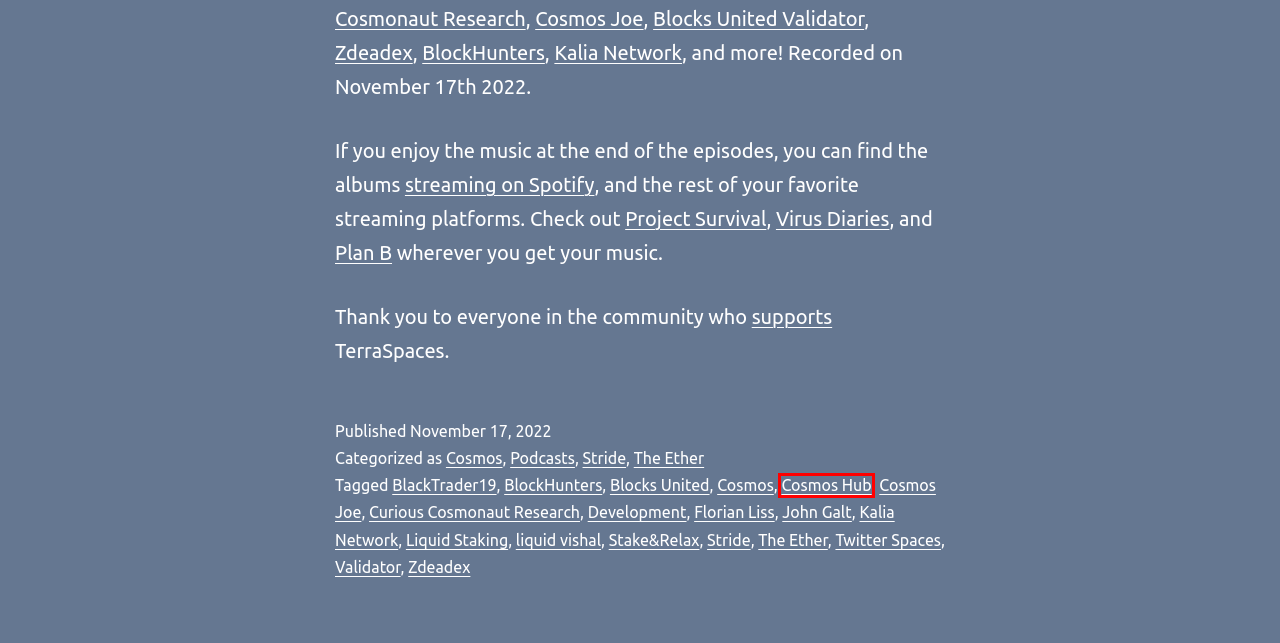You are presented with a screenshot of a webpage with a red bounding box. Select the webpage description that most closely matches the new webpage after clicking the element inside the red bounding box. The options are:
A. The Ether – TerraSpaces
B. Liquid Staking – TerraSpaces
C. Zdeadex – TerraSpaces
D. Curious Cosmonaut Research – TerraSpaces
E. Cosmos Joe – TerraSpaces
F. liquid vishal – TerraSpaces
G. Cosmos Hub – TerraSpaces
H. Cosmos – TerraSpaces

G